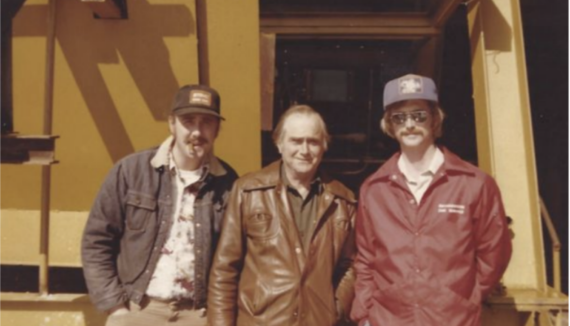How many men are in the photograph? Examine the screenshot and reply using just one word or a brief phrase.

Three